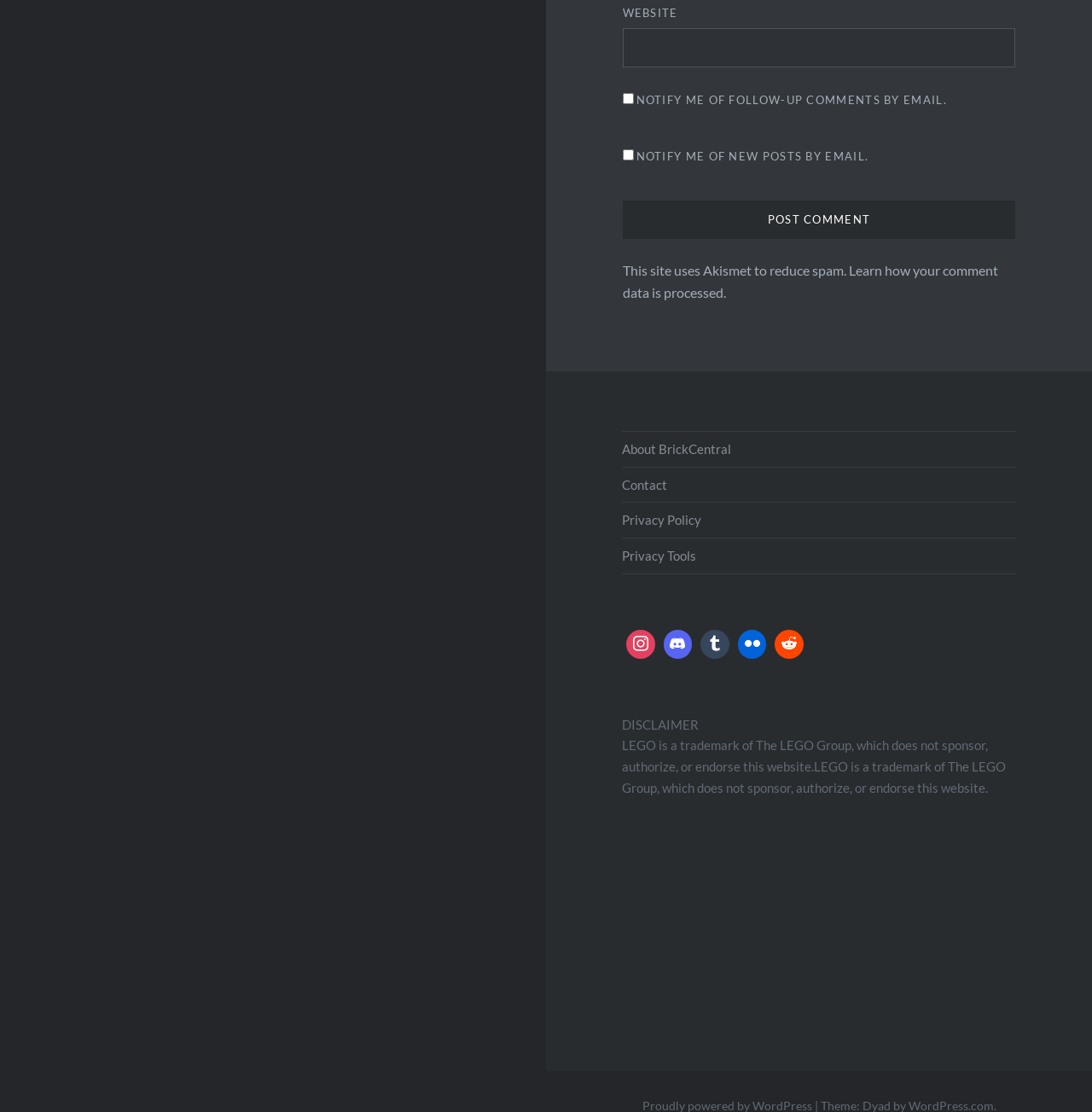What is the purpose of the checkbox 'NOTIFY ME OF FOLLOW-UP COMMENTS BY EMAIL.'?
Answer briefly with a single word or phrase based on the image.

To receive follow-up comments by email